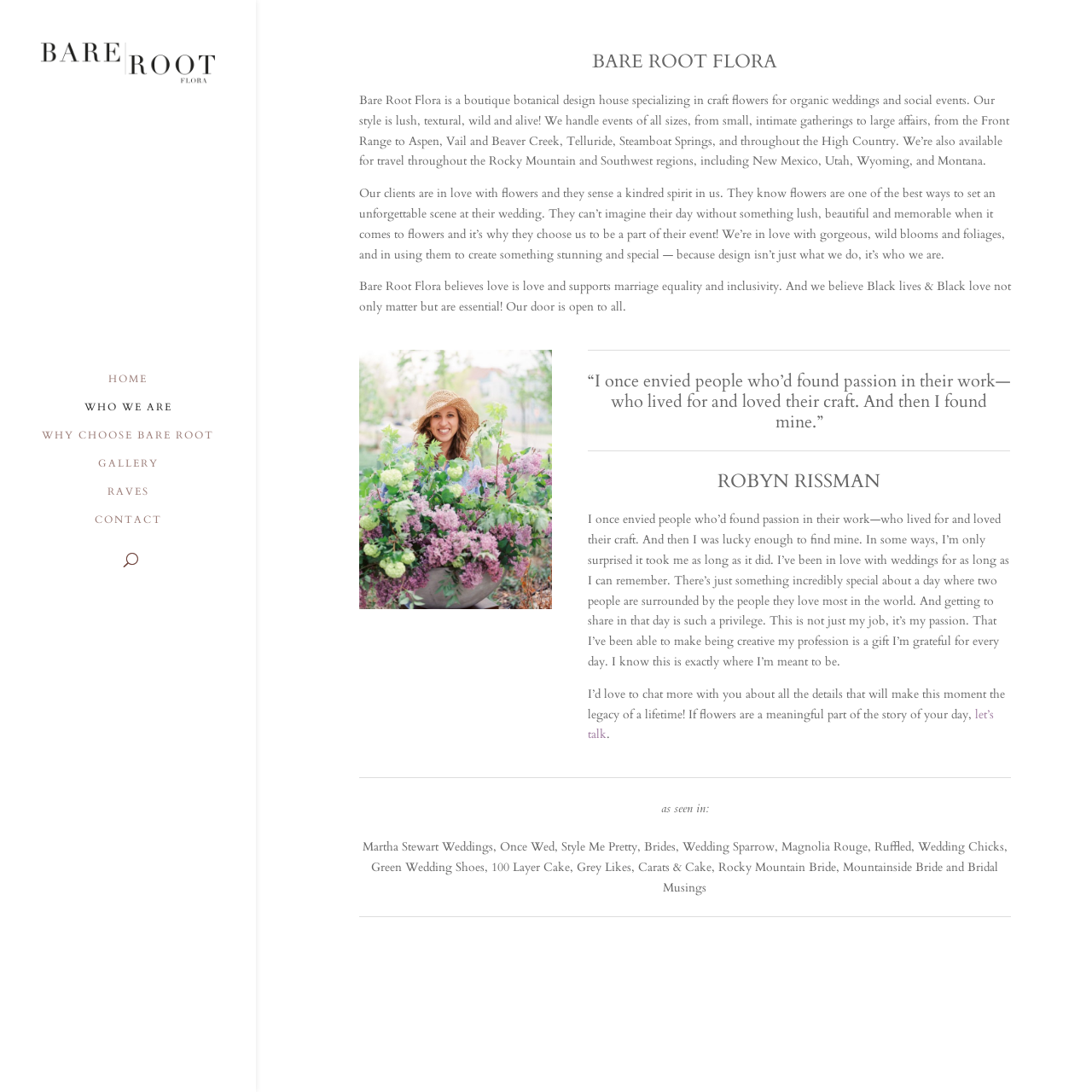Identify the bounding box of the UI element that matches this description: "Harvesting the Heart".

None